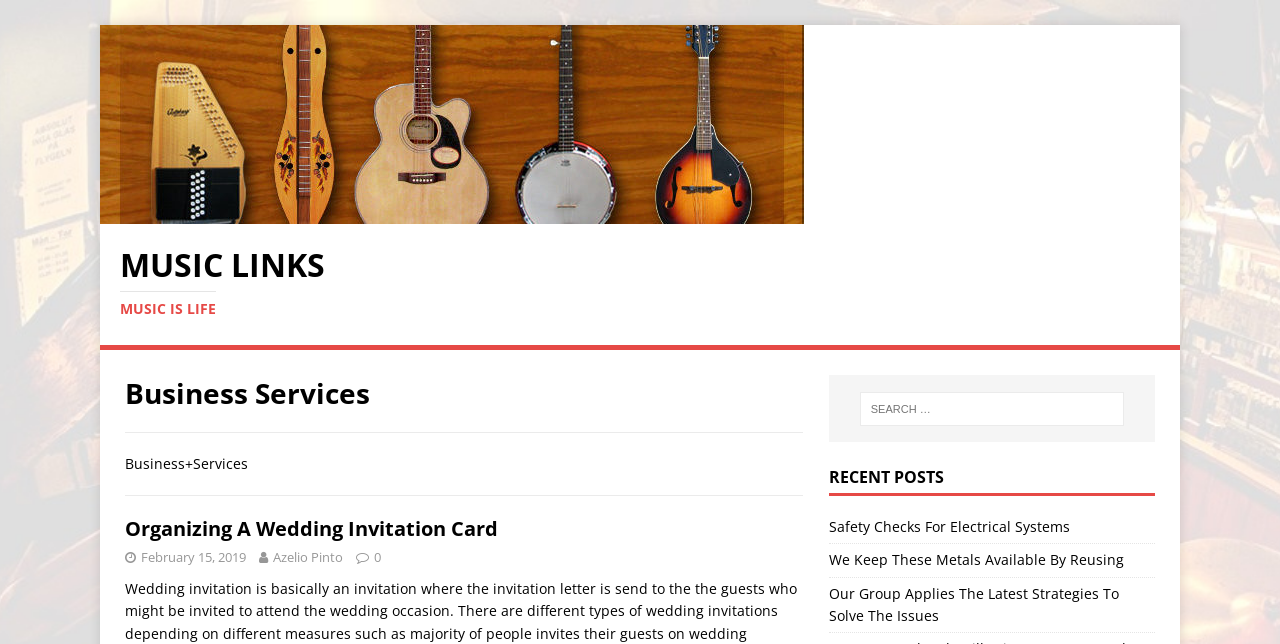Please locate the bounding box coordinates of the element that should be clicked to complete the given instruction: "click Music Links".

[0.078, 0.315, 0.628, 0.344]